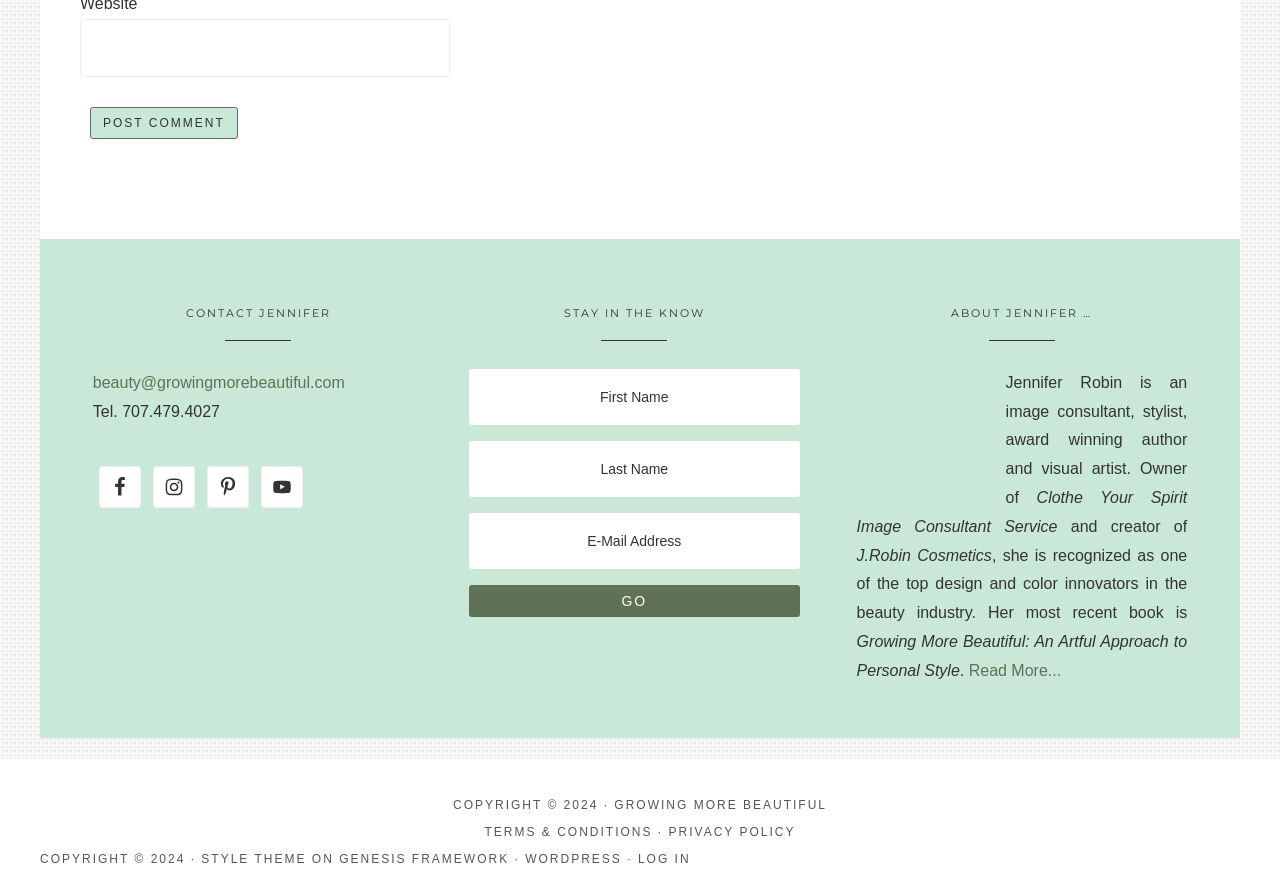What is the name of Jennifer's cosmetics brand?
Give a thorough and detailed response to the question.

The webpage mentions Jennifer's cosmetics brand as 'J.Robin Cosmetics' in the 'ABOUT JENNIFER …' section.